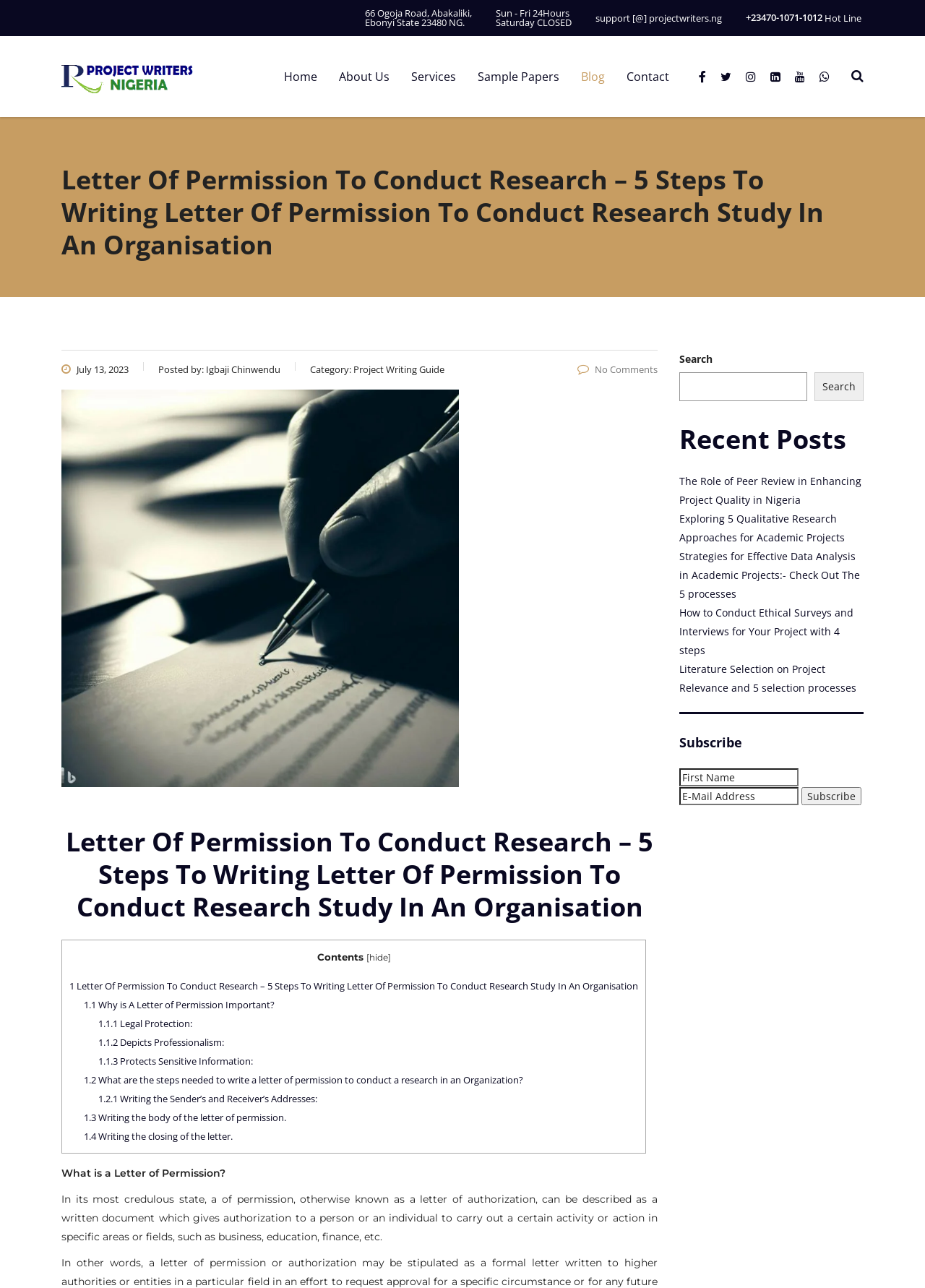Reply to the question with a brief word or phrase: What is the function of the search box?

To search the website